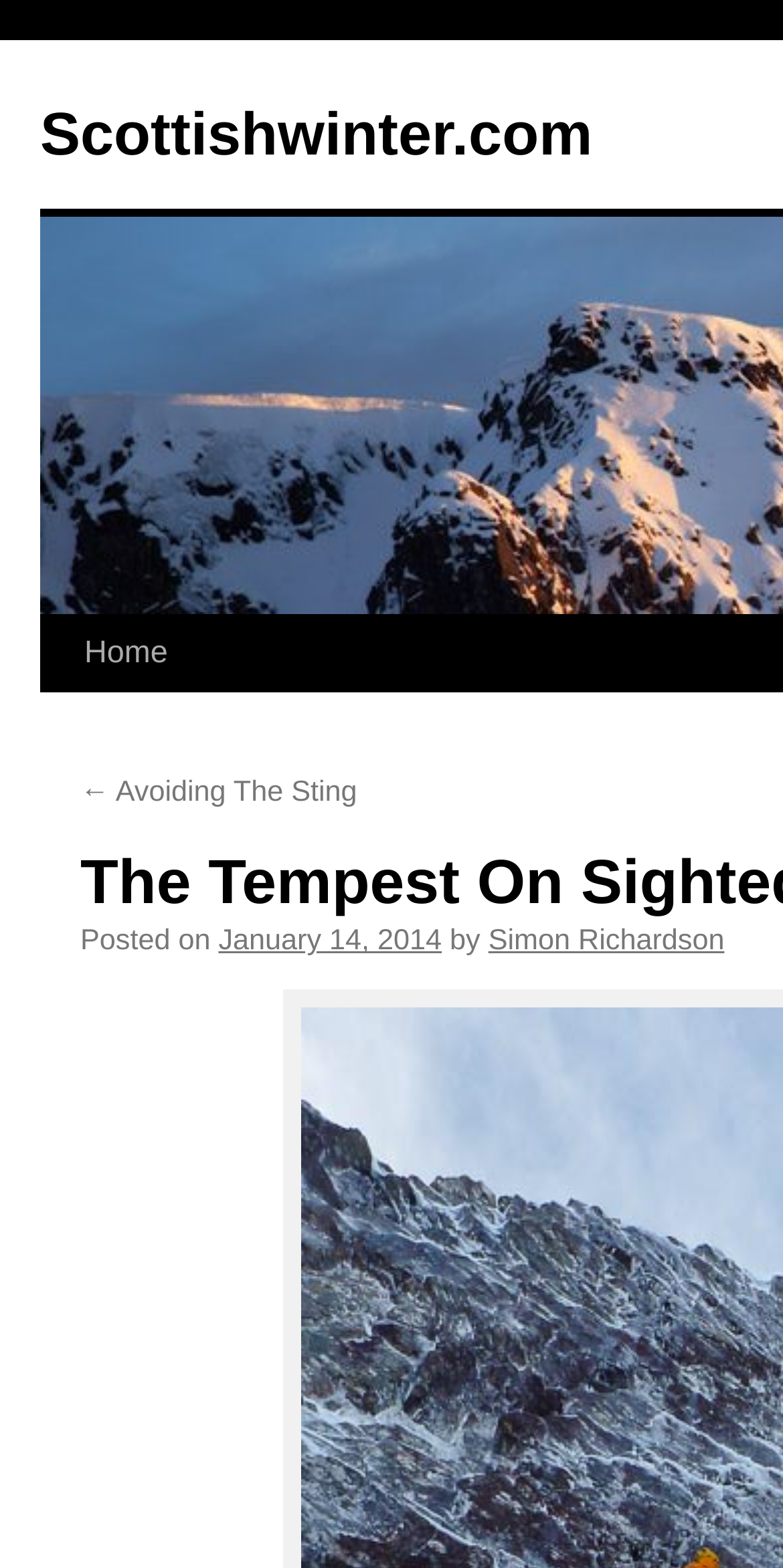Provide the bounding box coordinates for the UI element that is described by this text: "Home". The coordinates should be in the form of four float numbers between 0 and 1: [left, top, right, bottom].

[0.082, 0.393, 0.222, 0.442]